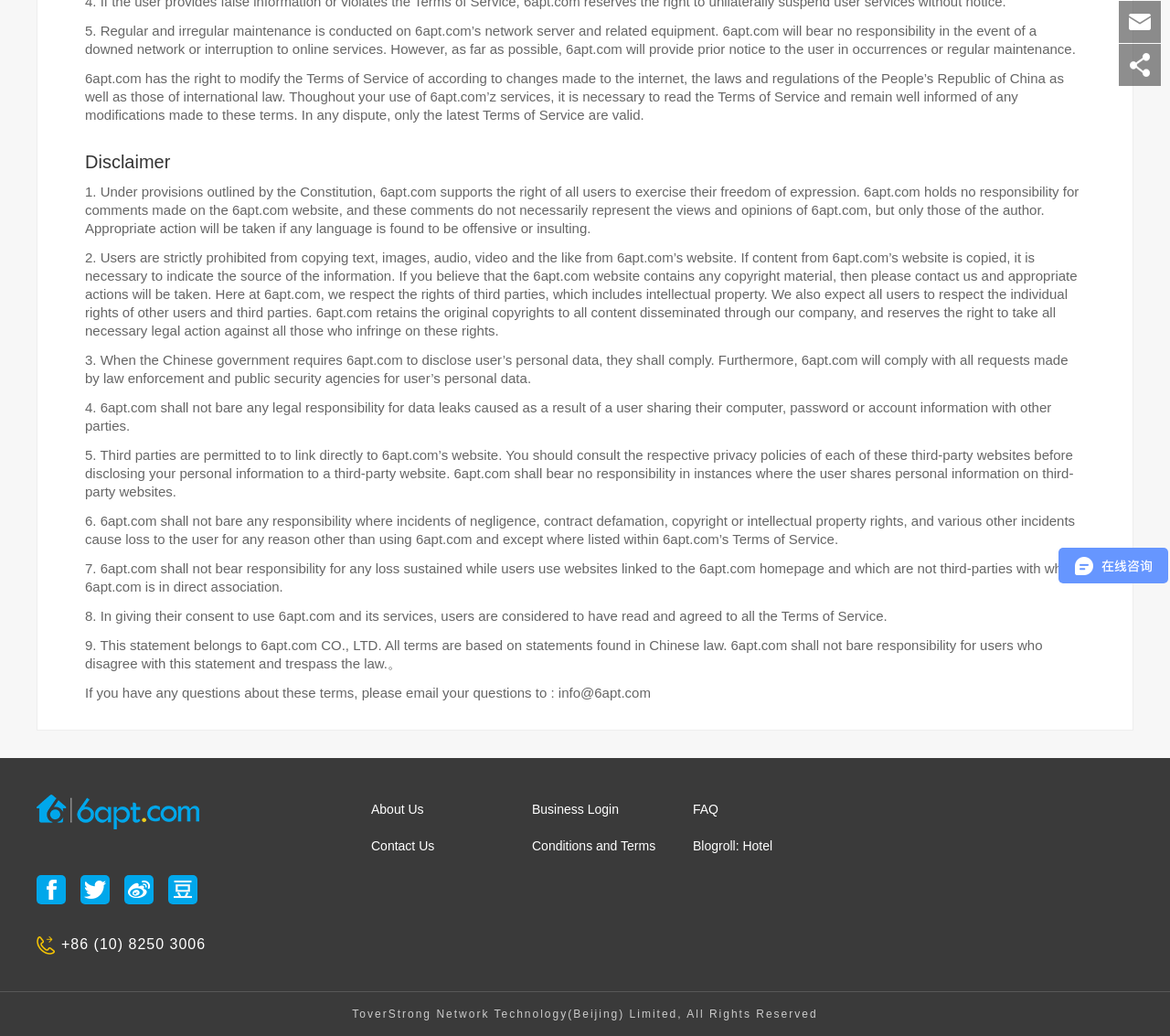Given the element description: "About Us", predict the bounding box coordinates of the UI element it refers to, using four float numbers between 0 and 1, i.e., [left, top, right, bottom].

[0.317, 0.774, 0.362, 0.788]